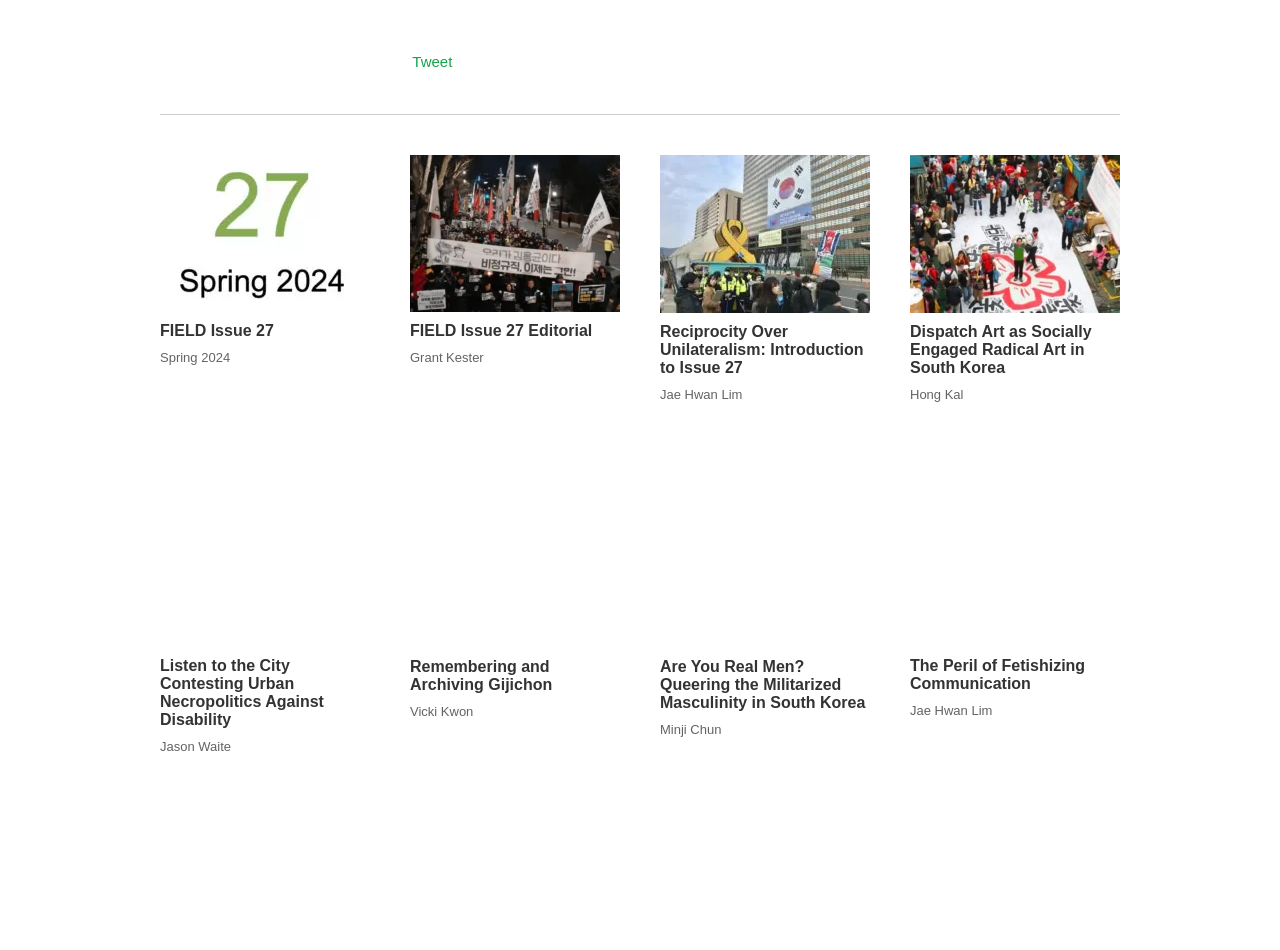Please locate the UI element described by "FIELD Issue 27" and provide its bounding box coordinates.

[0.125, 0.339, 0.214, 0.357]